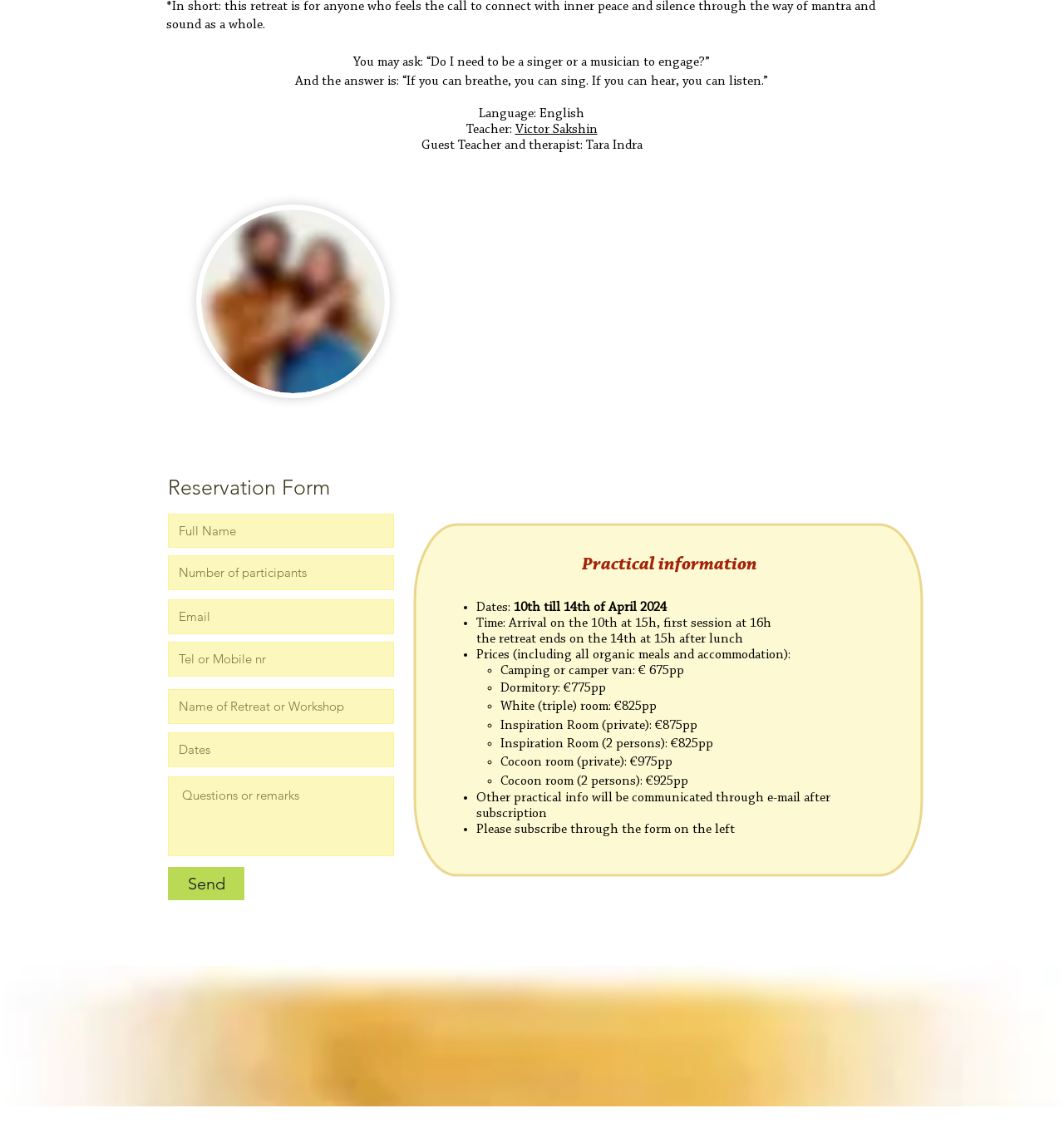Locate the bounding box of the UI element described in the following text: "aria-label="Full Name" name="full-name" placeholder="Full Name"".

[0.158, 0.457, 0.37, 0.488]